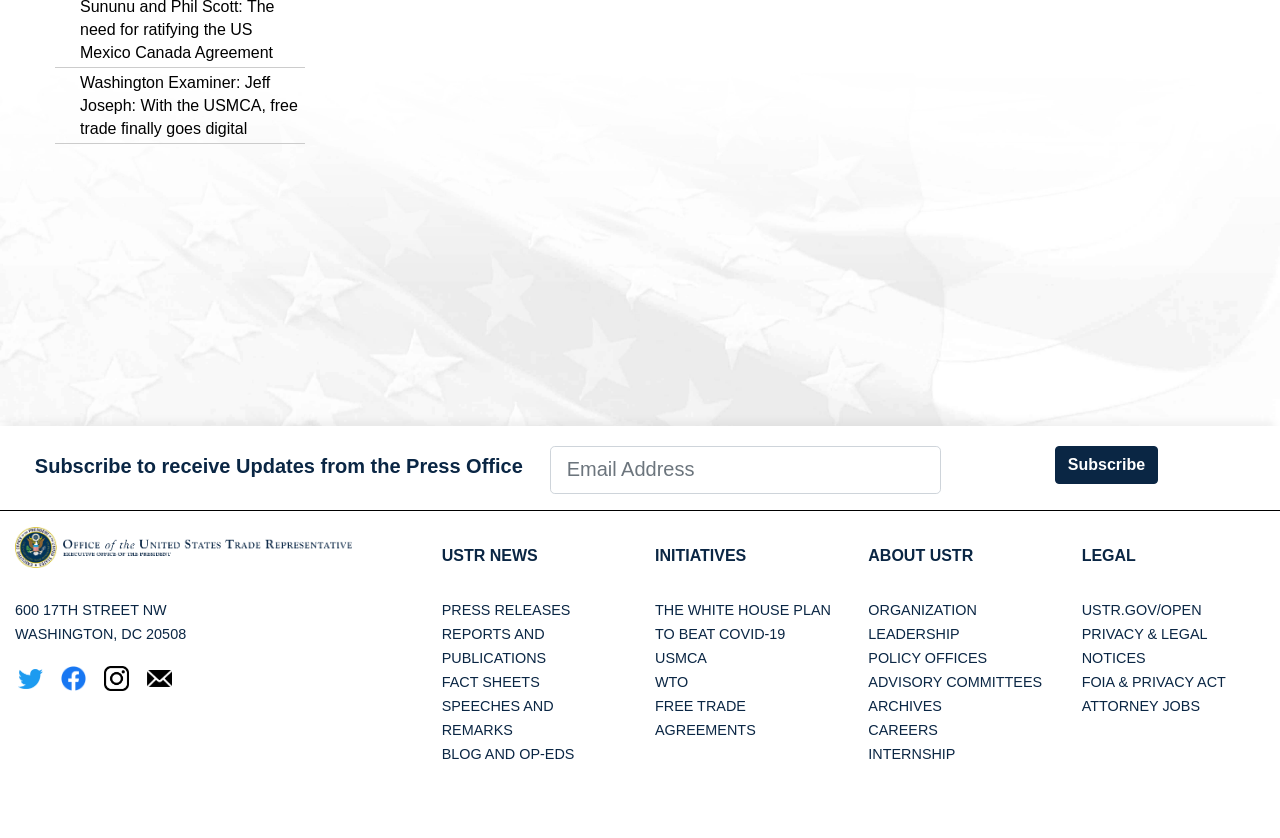What is the purpose of the textbox?
Could you answer the question with a detailed and thorough explanation?

The textbox is labeled 'Email Address' and is located next to a 'Subscribe' button, suggesting that it is used to input an email address to receive updates from the Press Office.